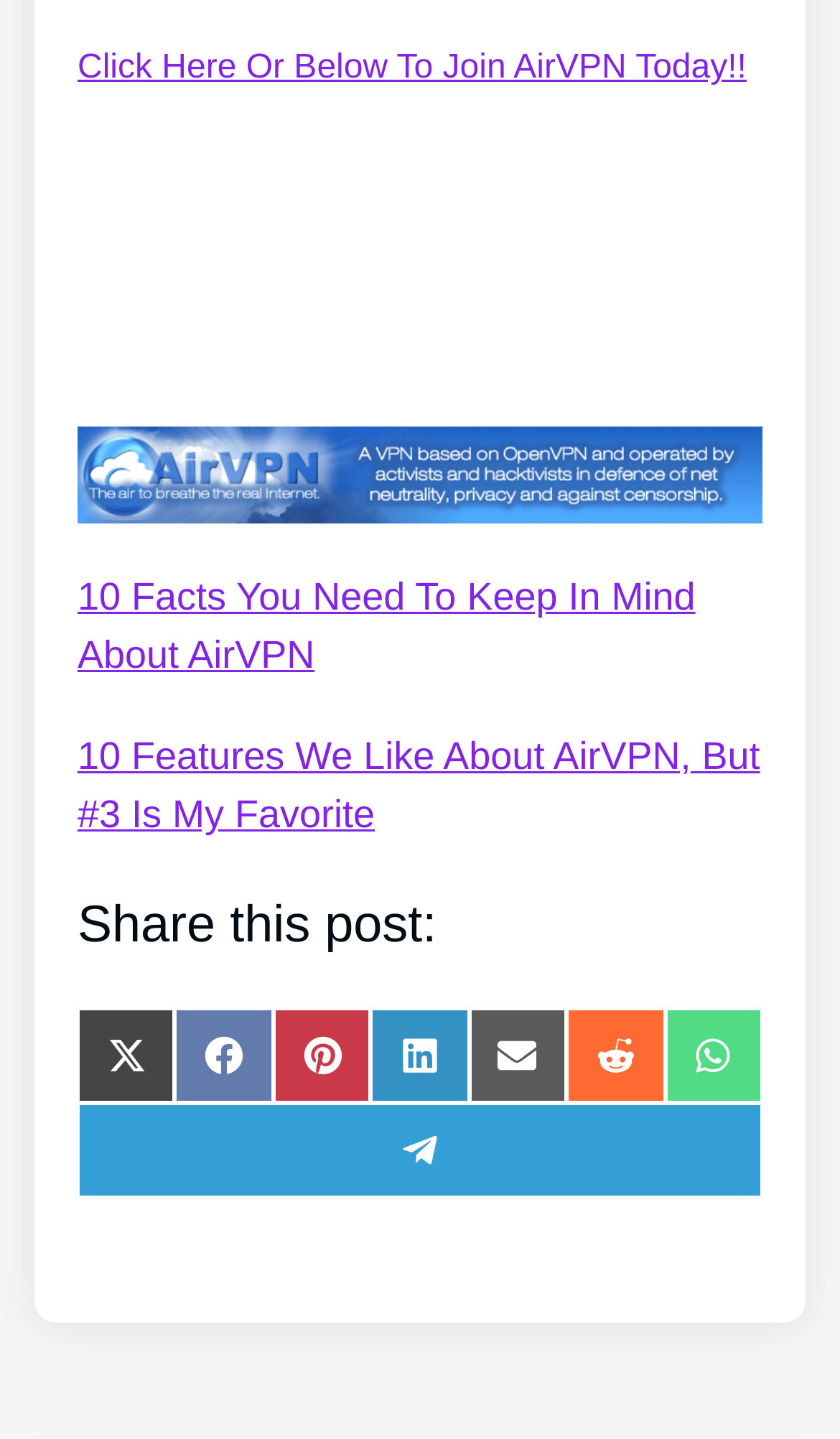Provide a one-word or short-phrase response to the question:
What is the purpose of the 'Share this post:' section?

To share the post on social media